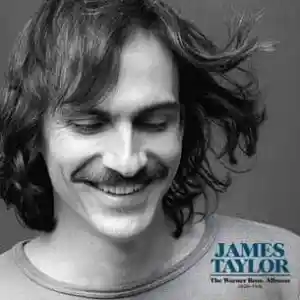Answer this question in one word or a short phrase: What is the tone of James Taylor's personality in the image?

engaging